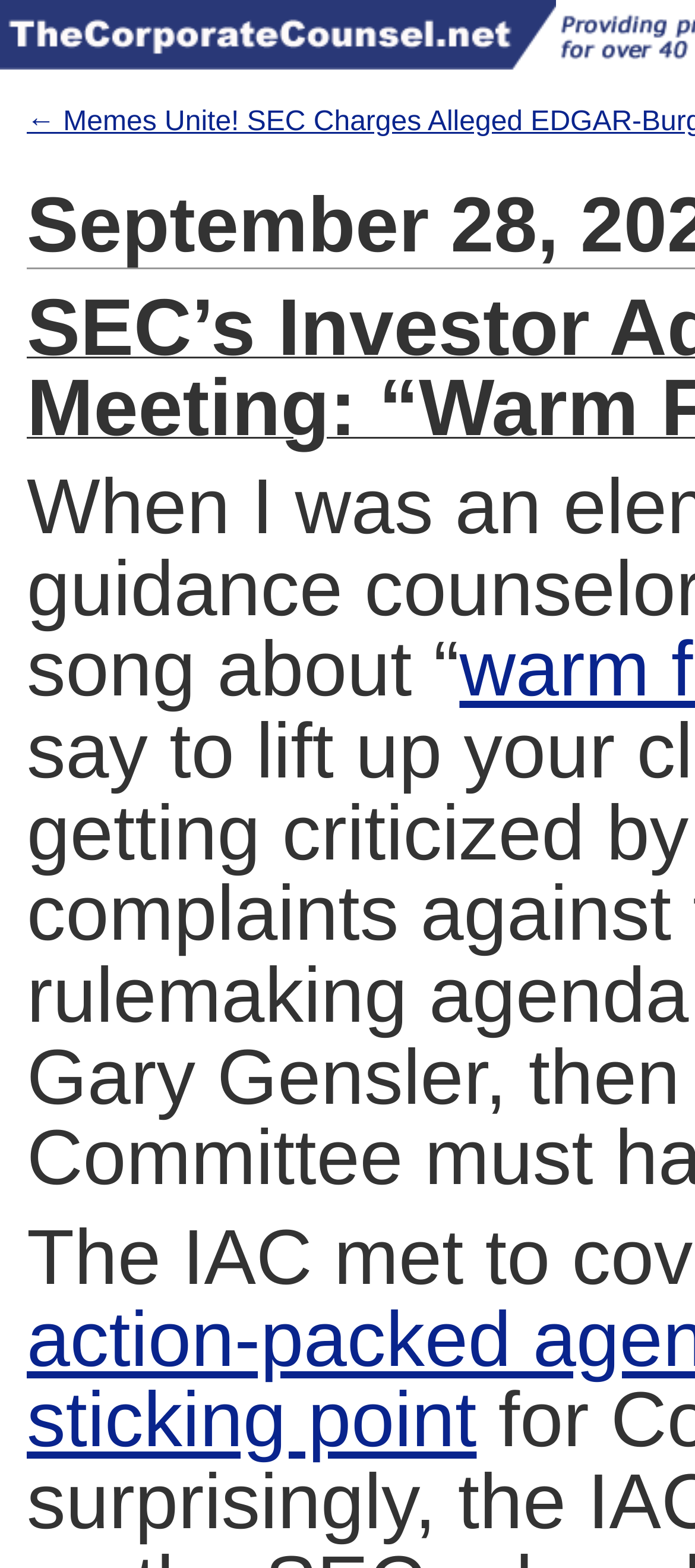Determine the bounding box for the UI element as described: "TheCorporateCounsel.net". The coordinates should be represented as four float numbers between 0 and 1, formatted as [left, top, right, bottom].

[0.0, 0.0, 0.8, 0.044]